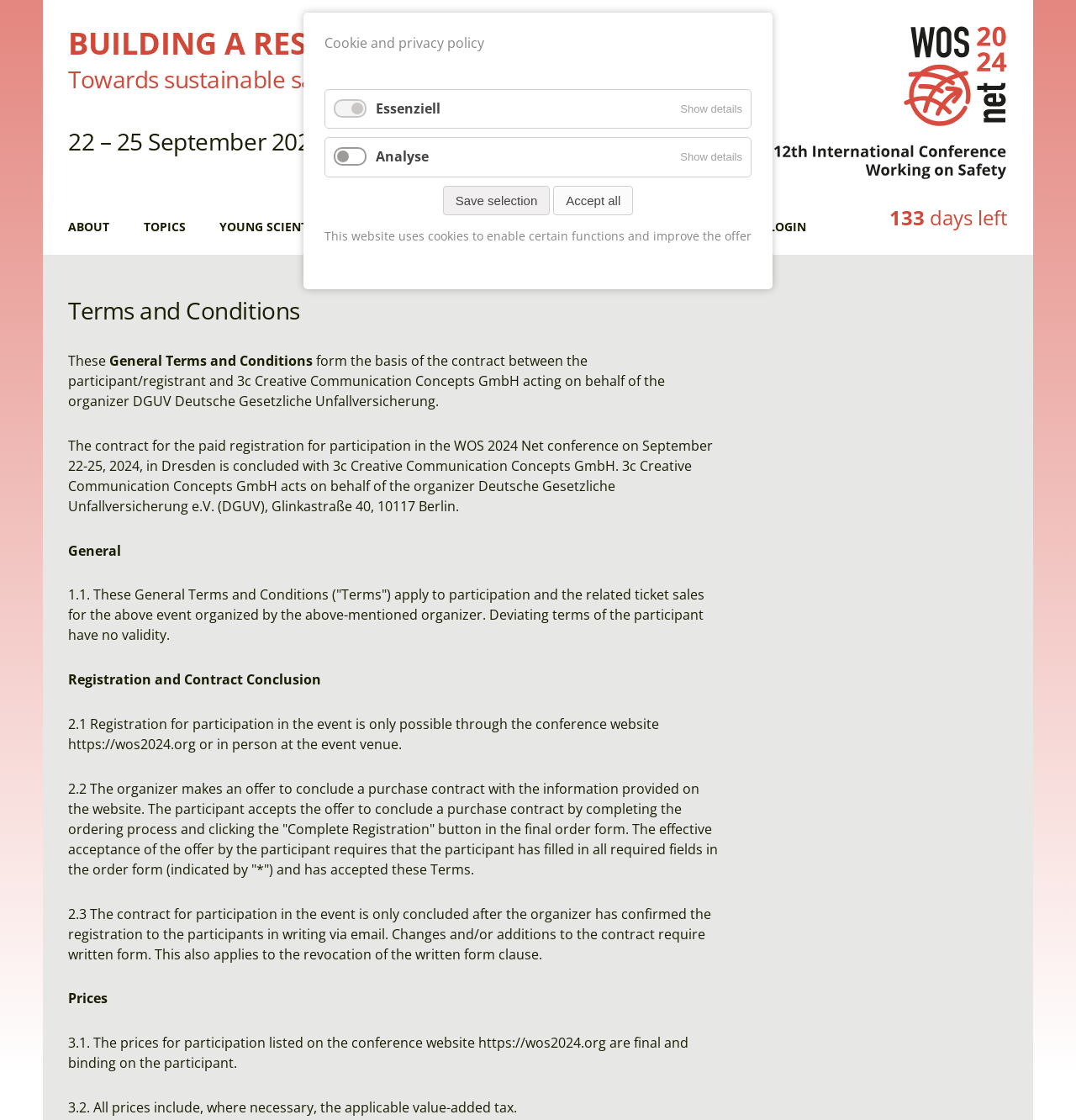Please determine the bounding box of the UI element that matches this description: Booty & Bundles. The coordinates should be given as (top-left x, top-left y, bottom-right x, bottom-right y), with all values between 0 and 1.

None